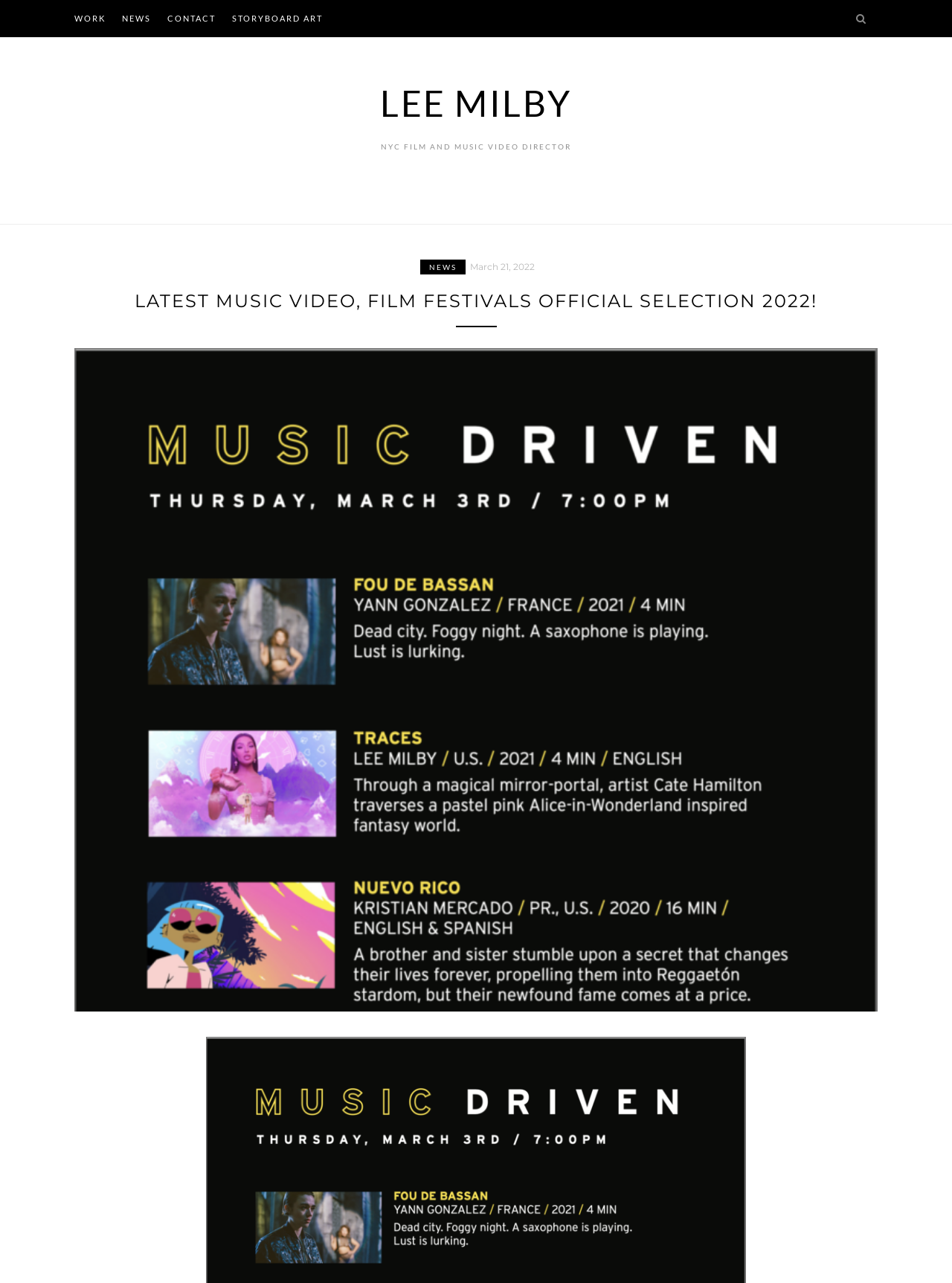Describe all significant elements and features of the webpage.

The webpage is about Lee Milby, a NYC film and music video director. At the top, there are four navigation links: "WORK", "NEWS", "CONTACT", and "STORYBOARD ART", aligned horizontally. To the right of these links, there is a small icon represented by "\uf002". Below the navigation links, the title "LEE MILBY" is prominently displayed, with a smaller link to "LEE MILBY" below it.

Under the title, there is a brief description of Lee Milby as a "NYC FILM AND MUSIC VIDEO DIRECTOR". Below this description, there is a section with a heading that reads "LATEST MUSIC VIDEO, FILM FESTIVALS OFFICIAL SELECTION 2022!". Within this section, there are two links: "NEWS" and "March 21, 2022", which appears to be a date. 

Further down, there is a prominent link to "Nitehawk Film Festival Program", accompanied by a large image that takes up most of the page. The image is likely a poster or a screenshot from the film festival program. Overall, the webpage appears to be a personal website or portfolio for Lee Milby, showcasing his work and achievements in the film and music video industry.